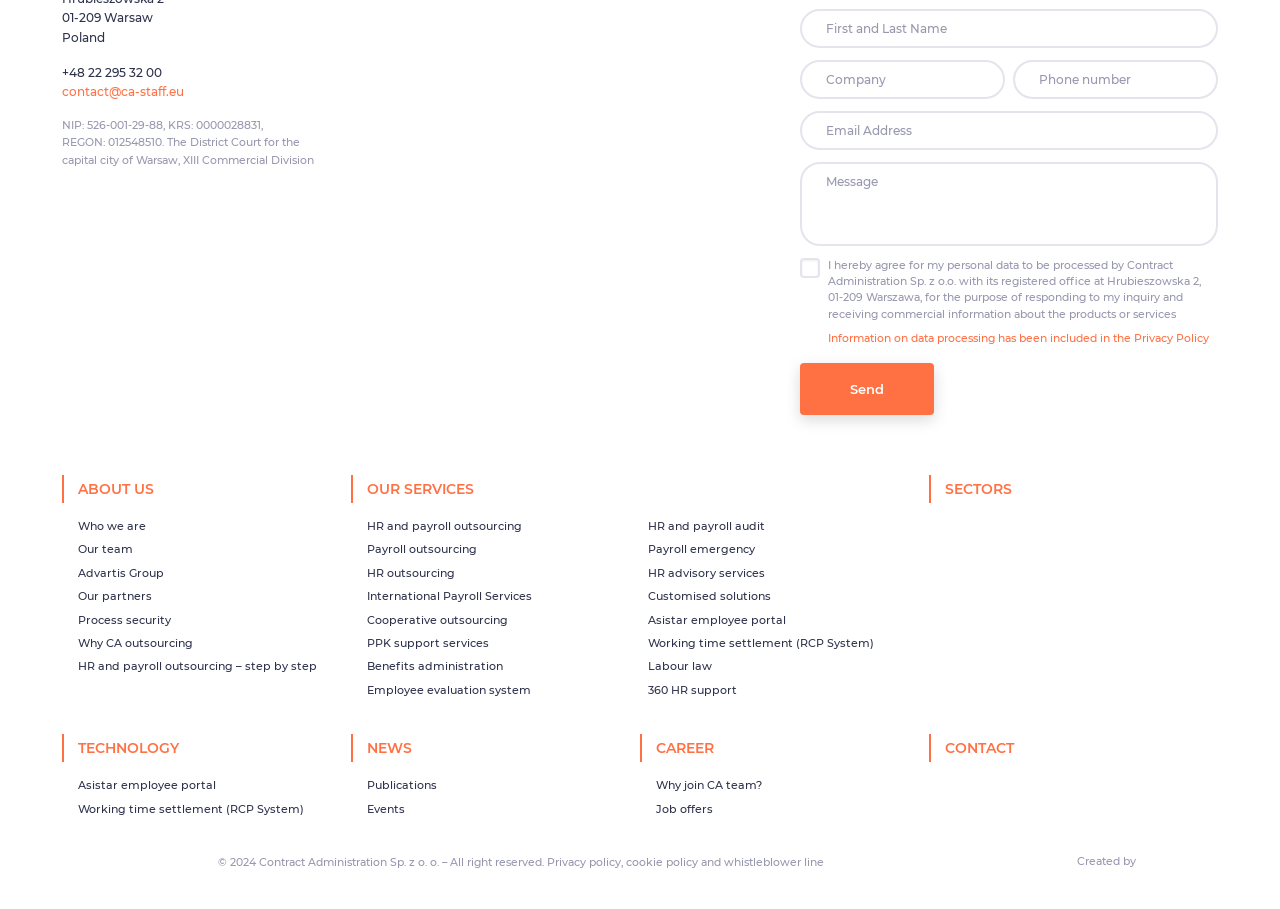Analyze the image and give a detailed response to the question:
What services does the company offer?

The company's services can be found in the 'OUR SERVICES' section of the webpage. This section lists various services, including HR and payroll outsourcing, payroll outsourcing, HR outsourcing, and more. These services suggest that the company specializes in providing human resources and payroll management solutions.